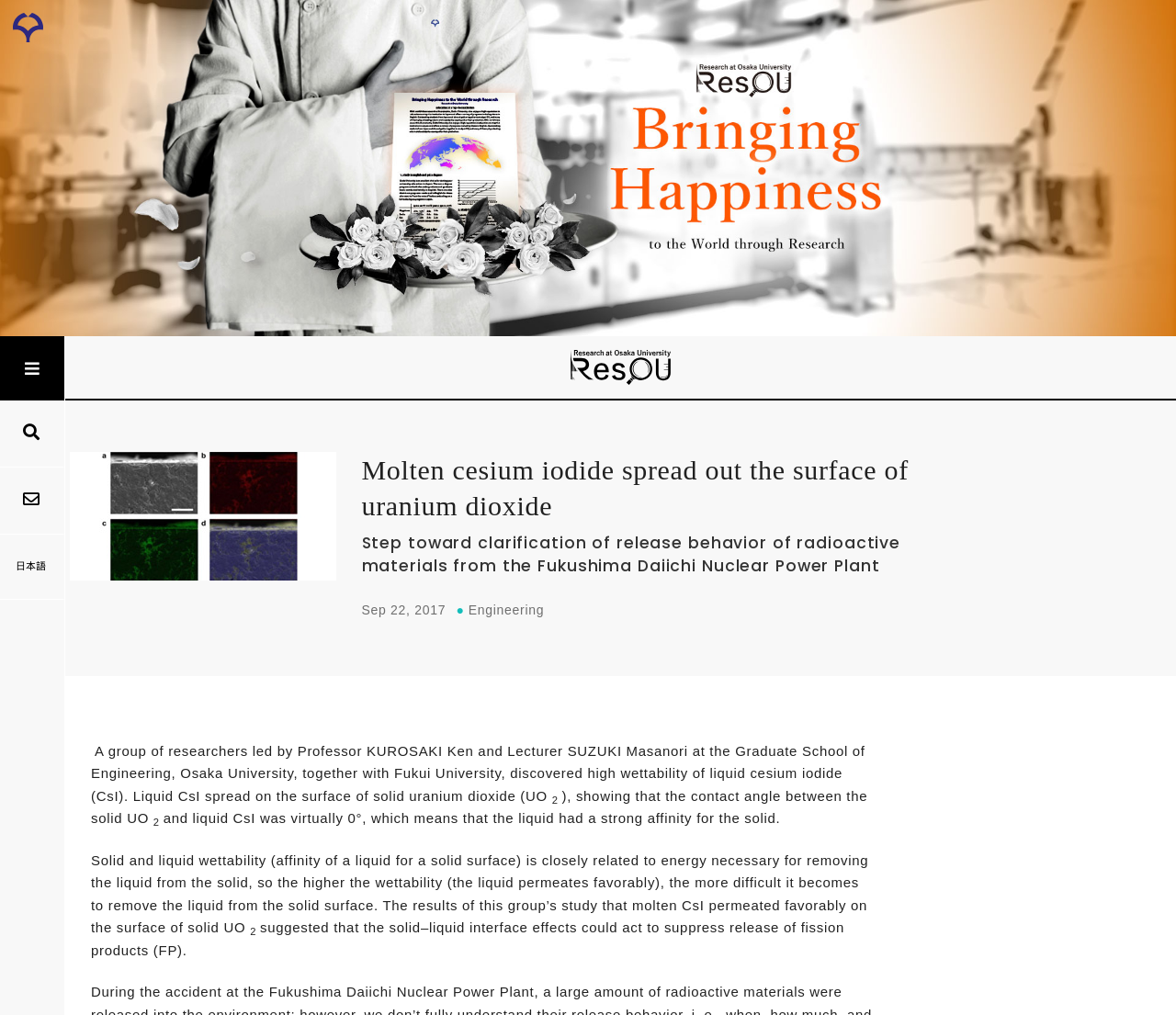What is the shape of the uranium dioxide?
Using the visual information, reply with a single word or short phrase.

Solid